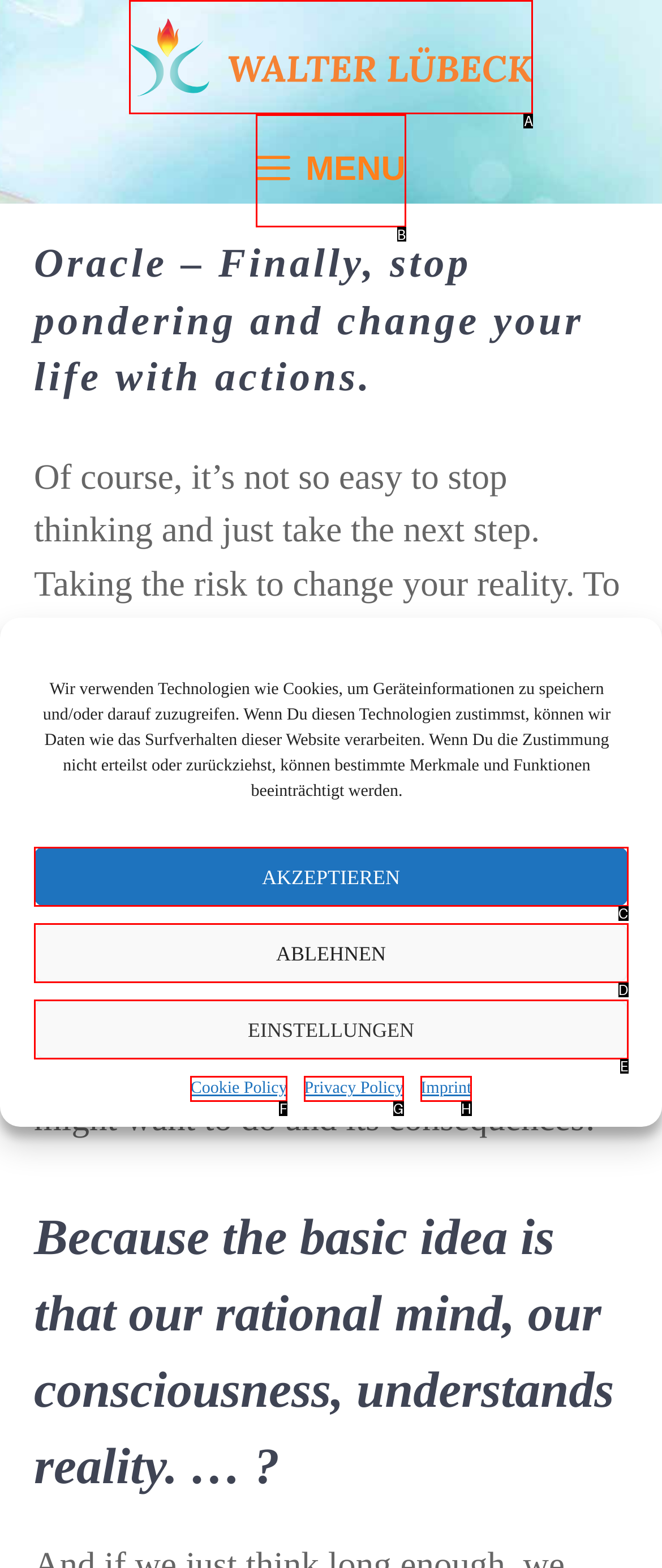Which UI element's letter should be clicked to achieve the task: Click the MENU button
Provide the letter of the correct choice directly.

B